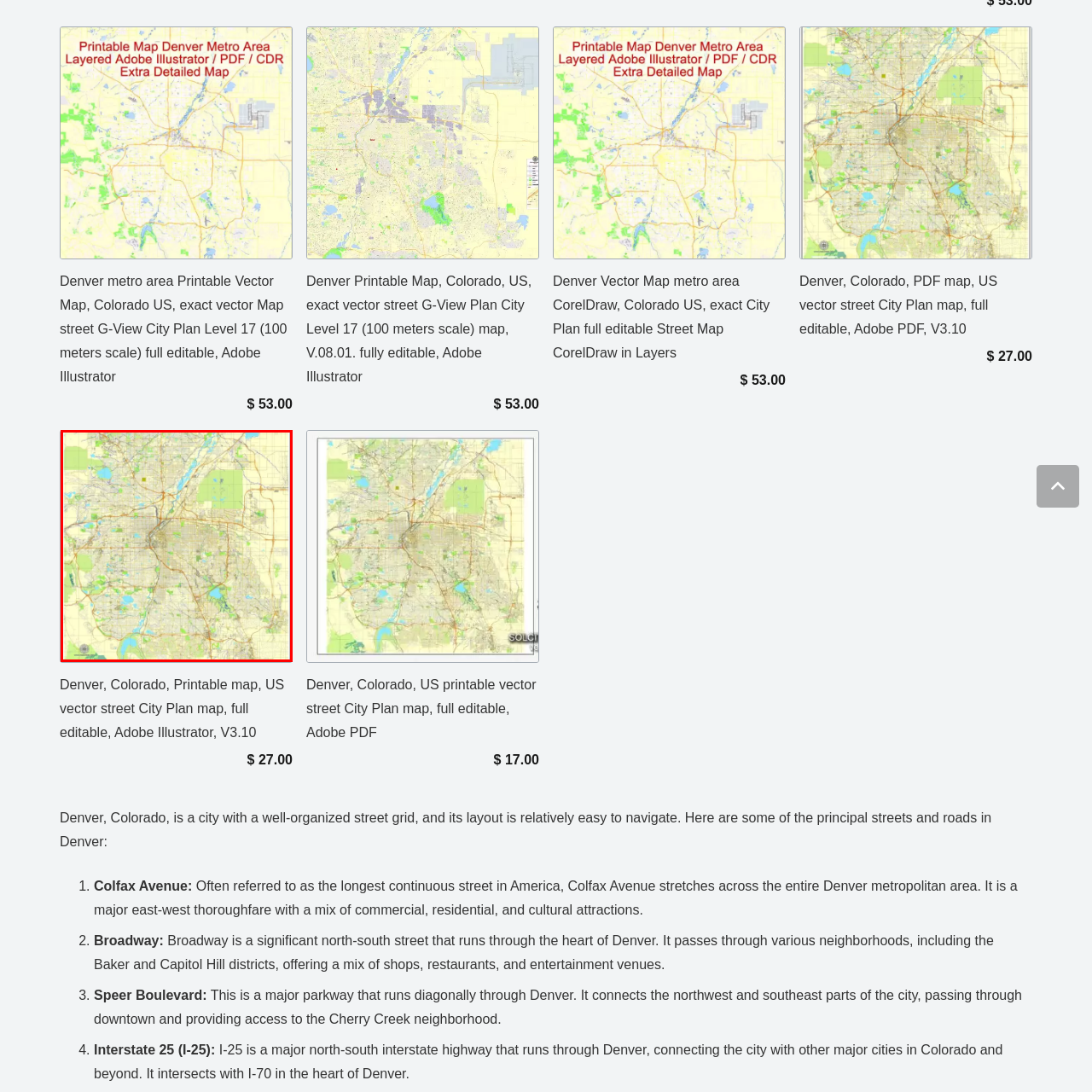Direct your attention to the image within the red boundary, What is the price of the map?
 Respond with a single word or phrase.

$27.00